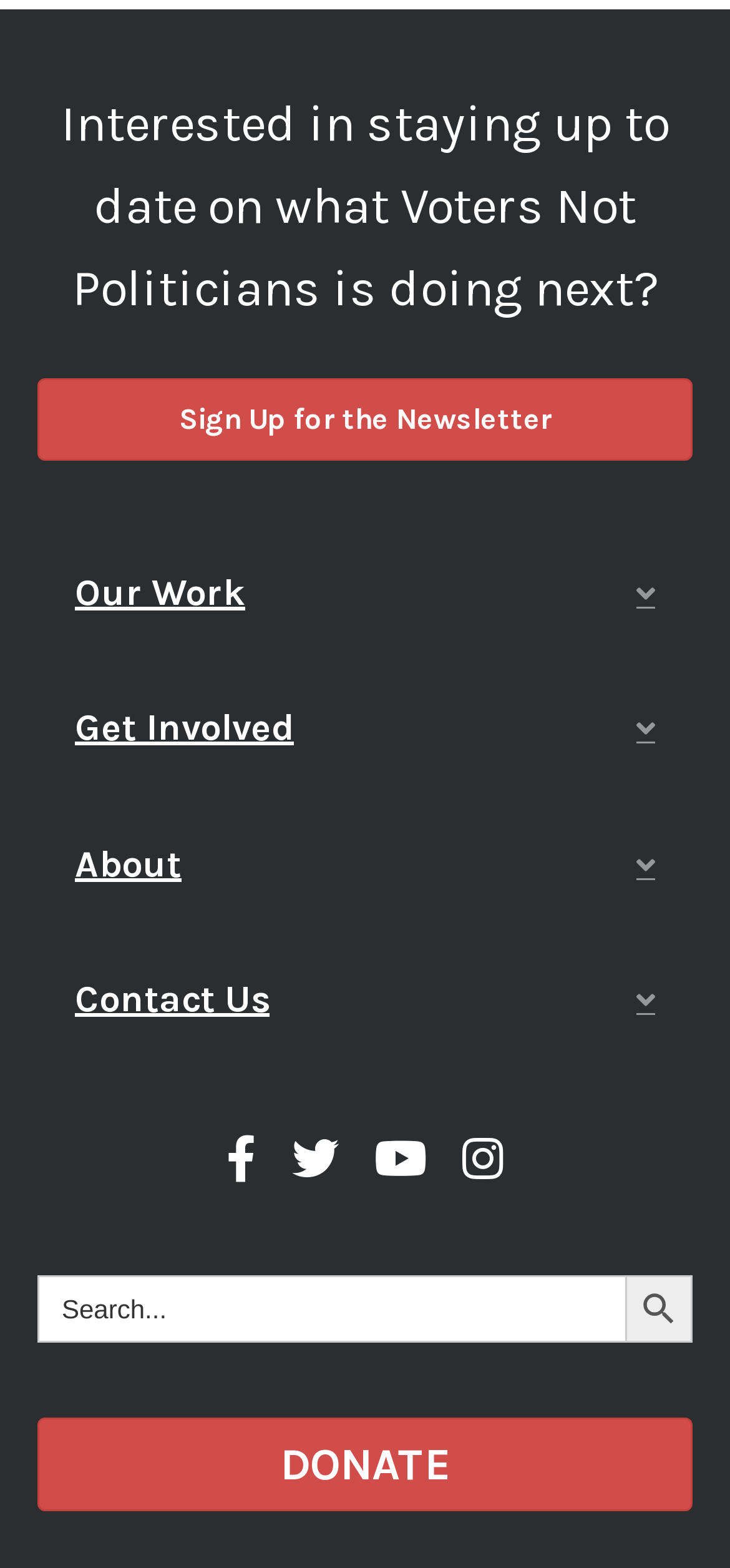Please identify the bounding box coordinates of the element I need to click to follow this instruction: "Search for something".

[0.051, 0.813, 0.856, 0.856]